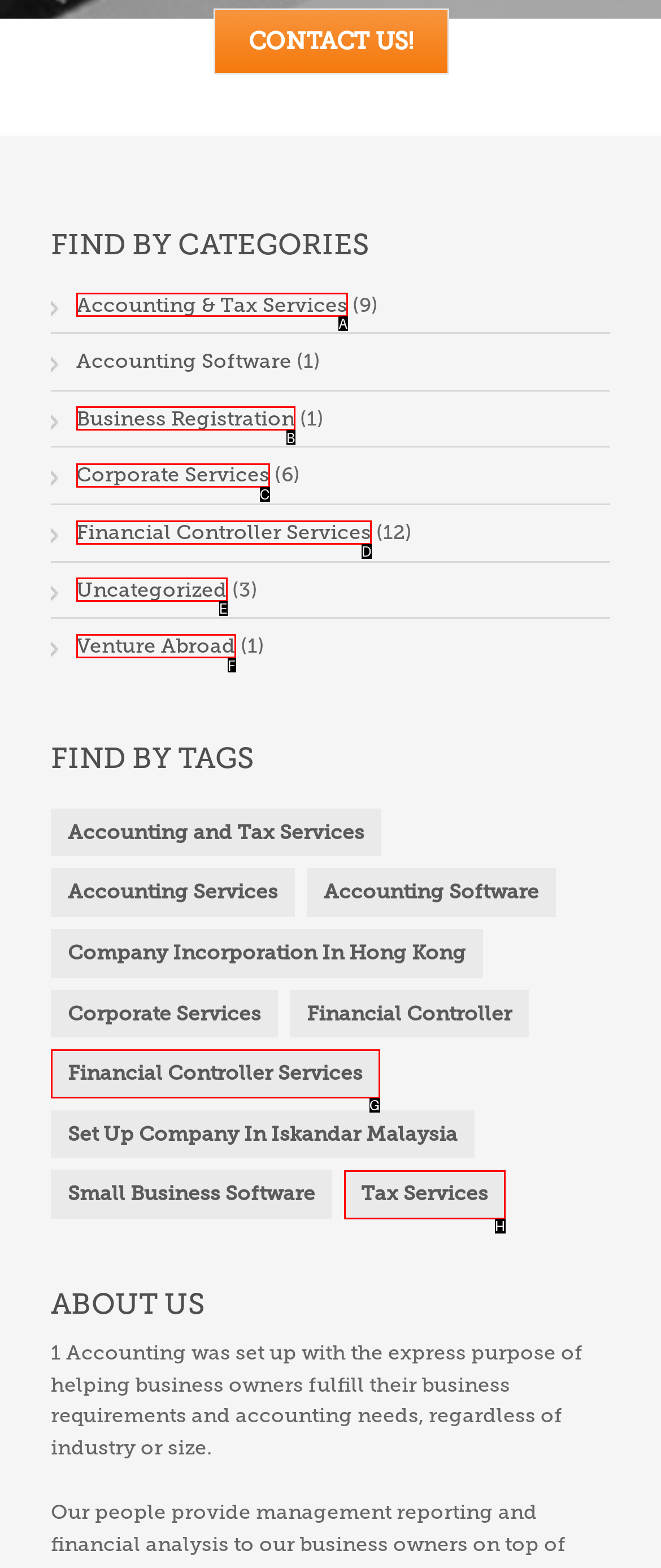From the given options, choose the HTML element that aligns with the description: Financial Controller Services. Respond with the letter of the selected element.

G